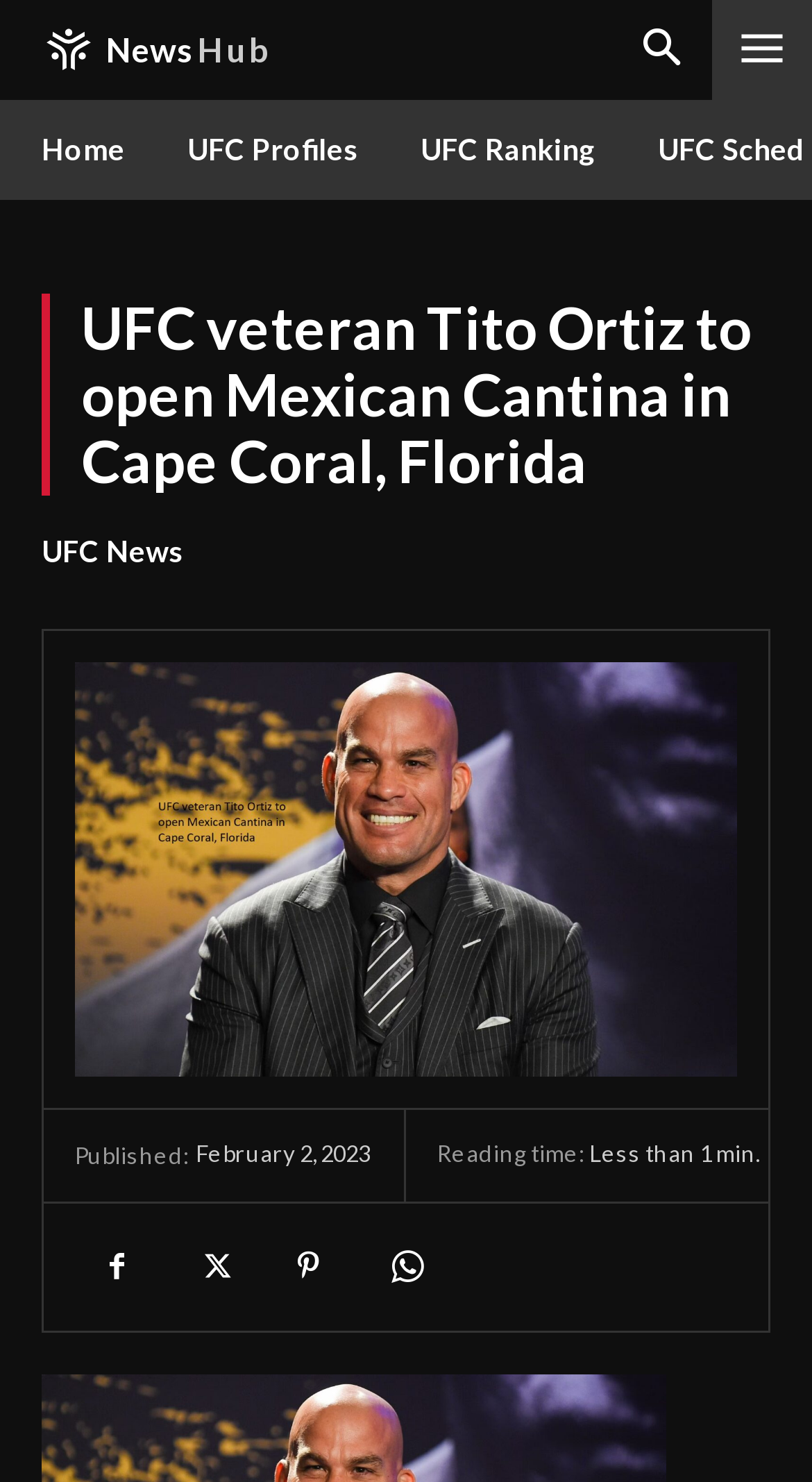Answer the question in one word or a short phrase:
What is the category of the news article?

UFC News